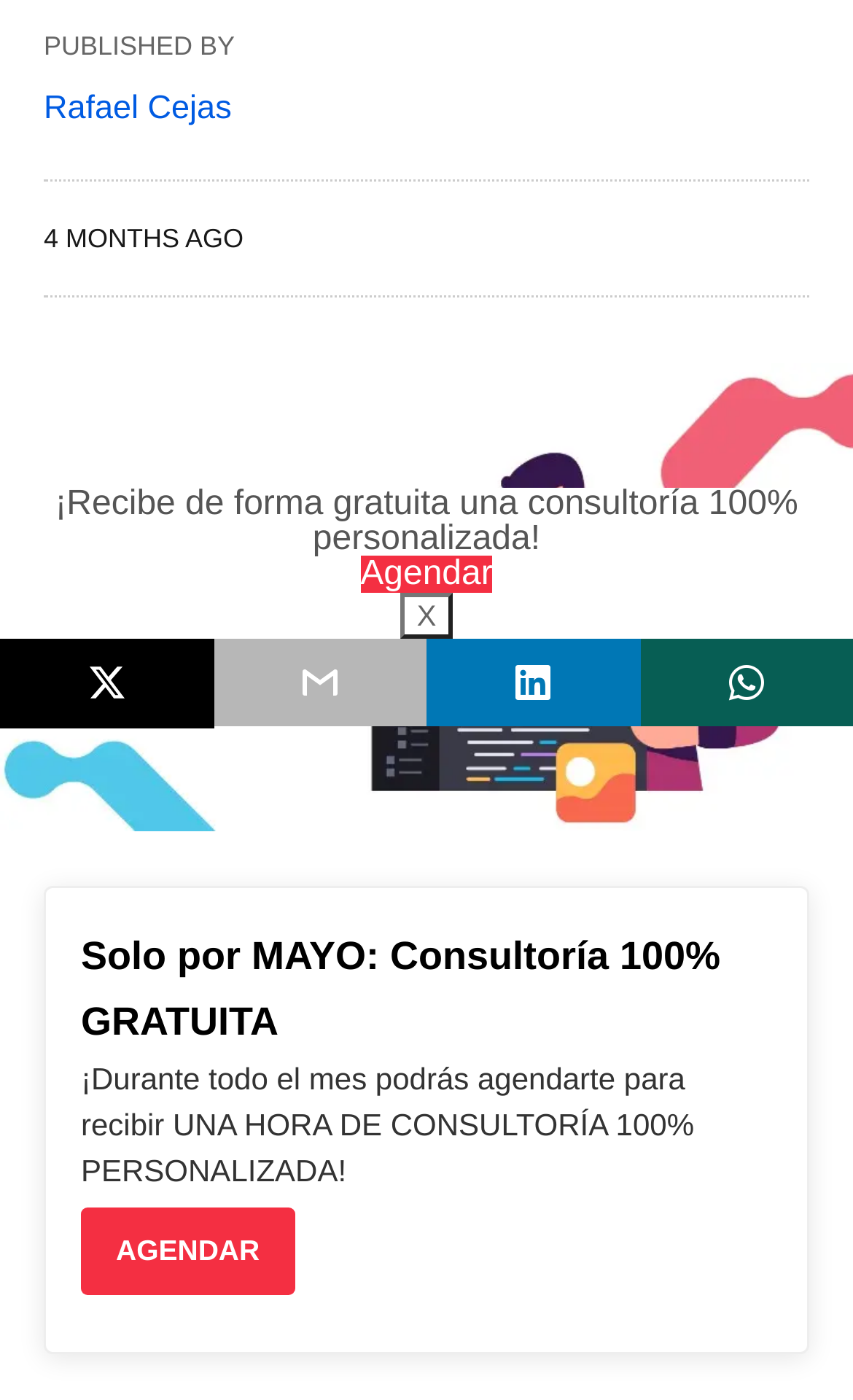Using the provided element description "Agendar", determine the bounding box coordinates of the UI element.

[0.422, 0.397, 0.578, 0.423]